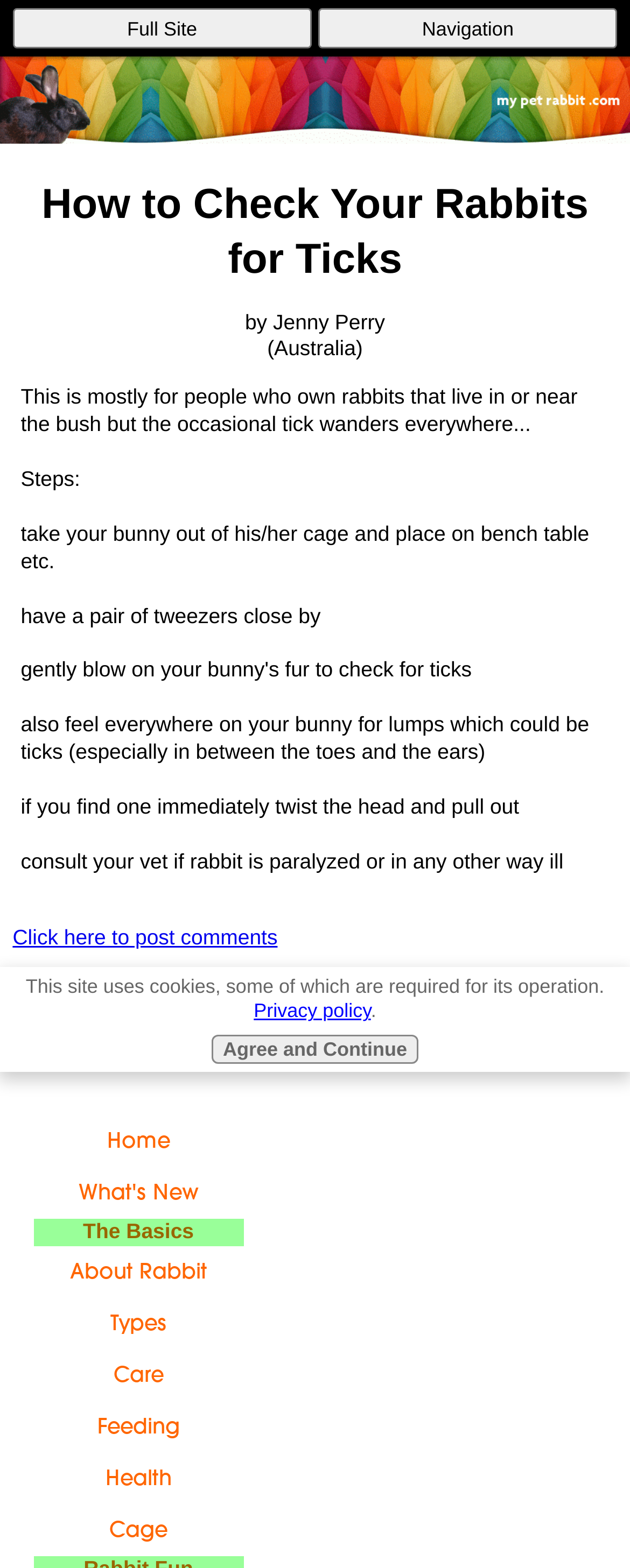Please specify the coordinates of the bounding box for the element that should be clicked to carry out this instruction: "Click the 'Home' link". The coordinates must be four float numbers between 0 and 1, formatted as [left, top, right, bottom].

[0.053, 0.711, 0.386, 0.744]